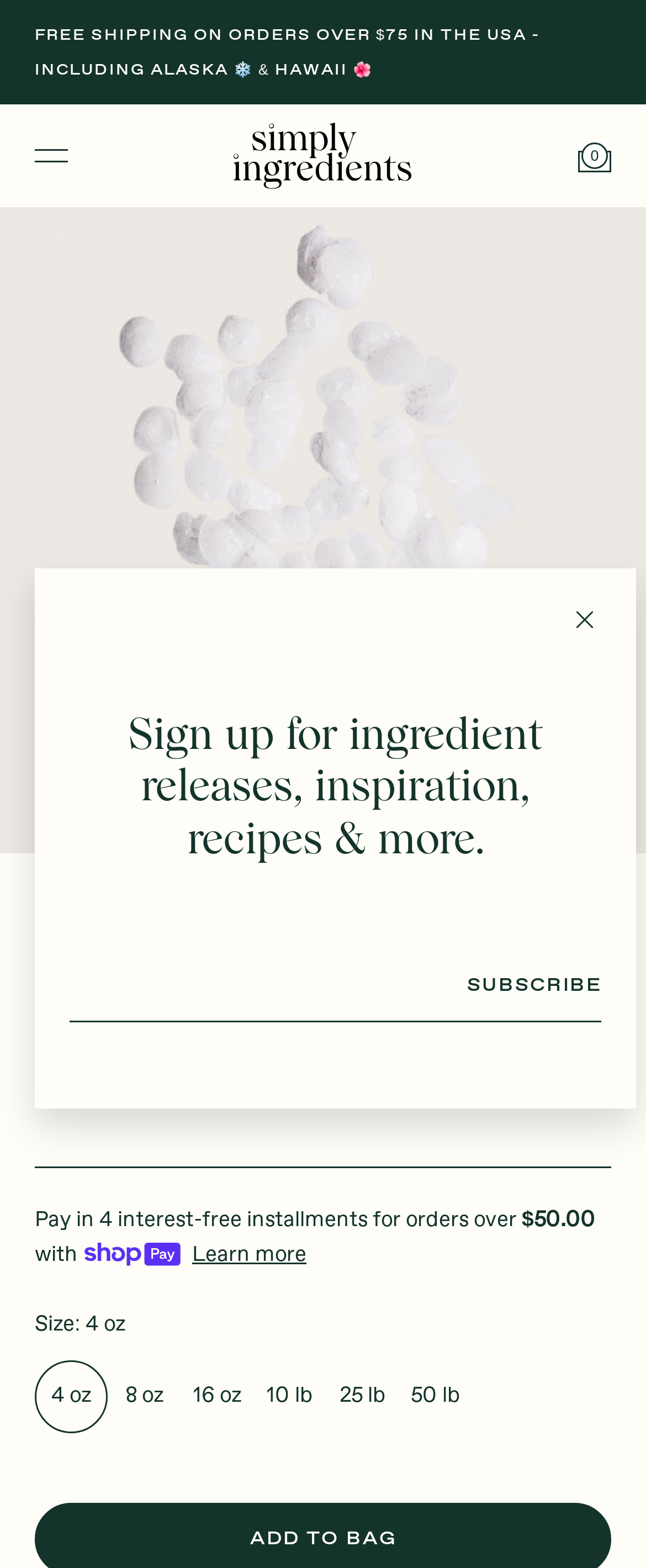Kindly determine the bounding box coordinates for the clickable area to achieve the given instruction: "Click the 'Learn more' button".

[0.297, 0.789, 0.474, 0.812]